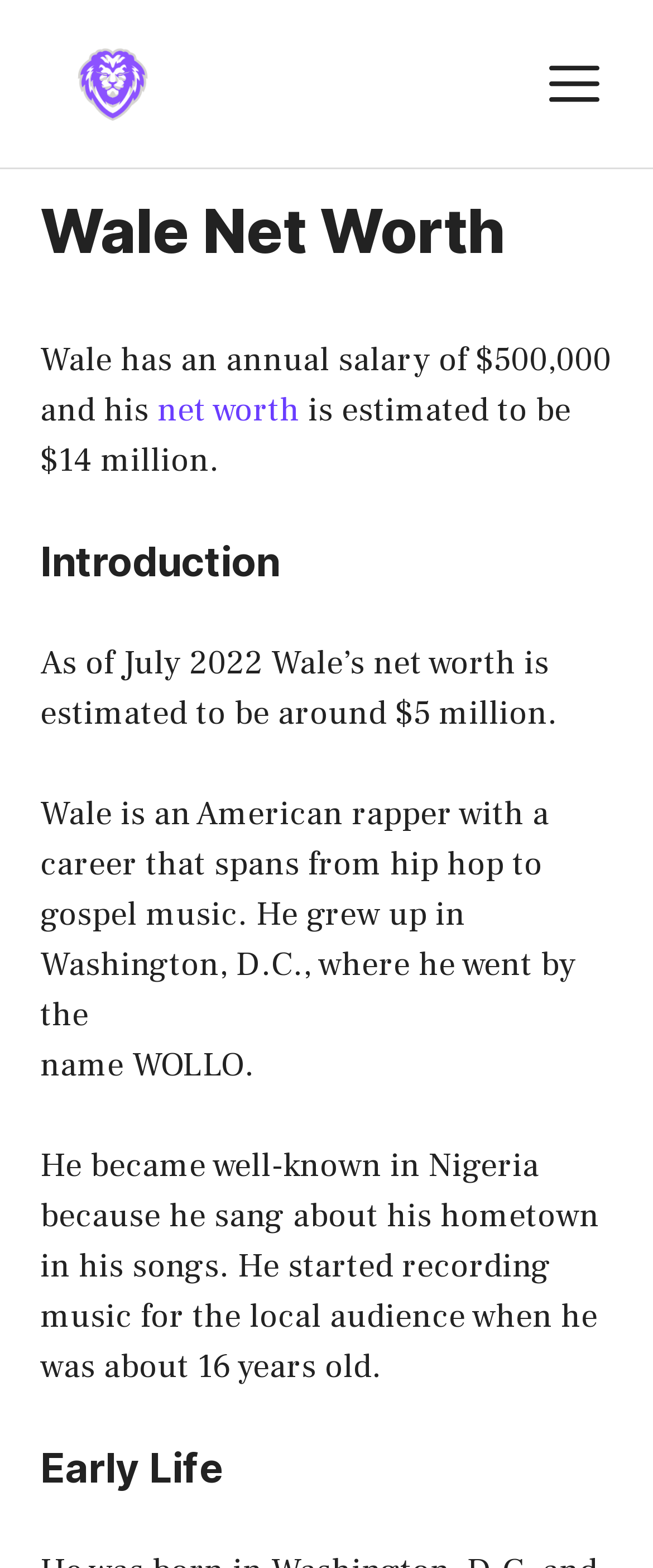Please answer the following query using a single word or phrase: 
What is Wale's annual salary?

$500,000